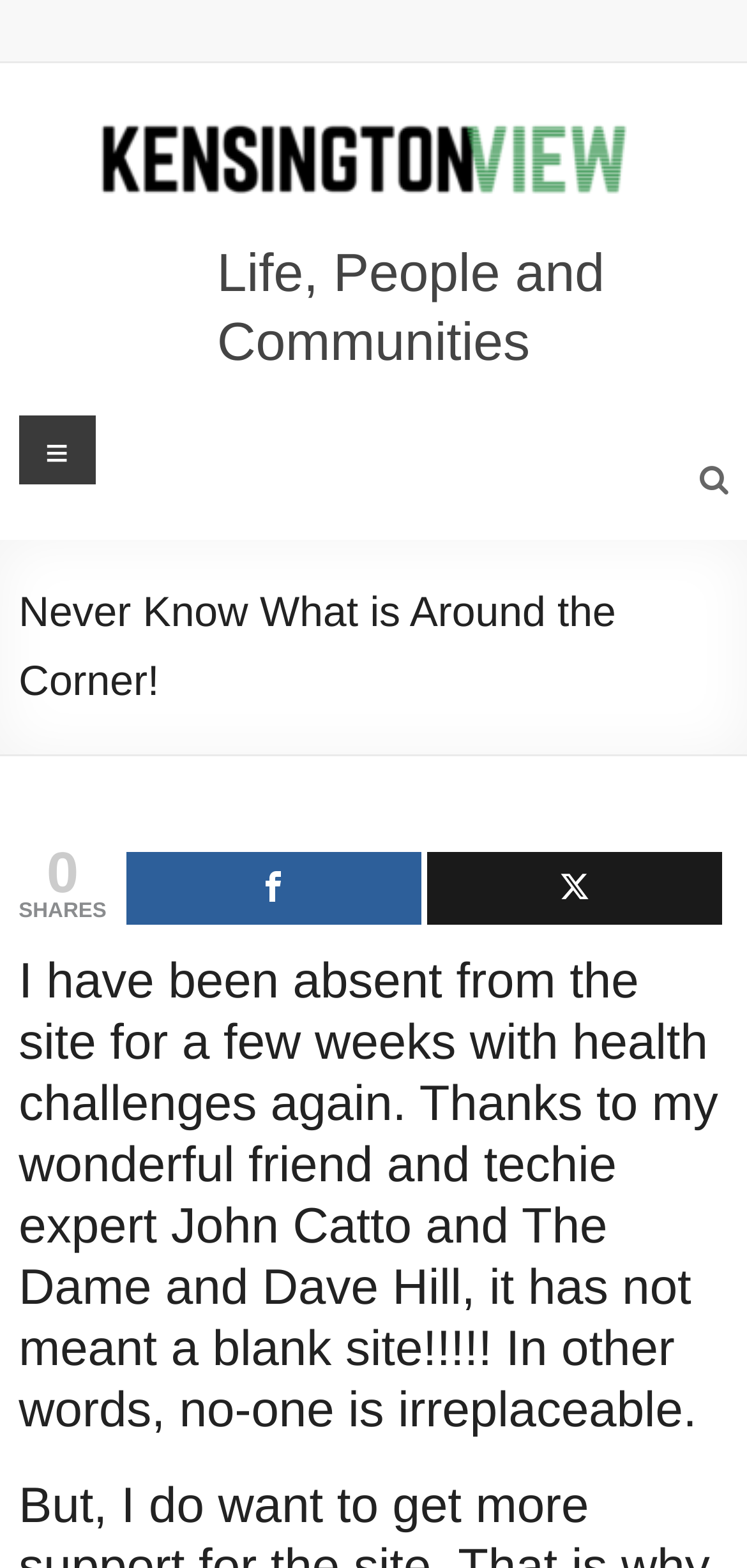Provide a one-word or brief phrase answer to the question:
What is the purpose of the buttons at the bottom?

Sharing